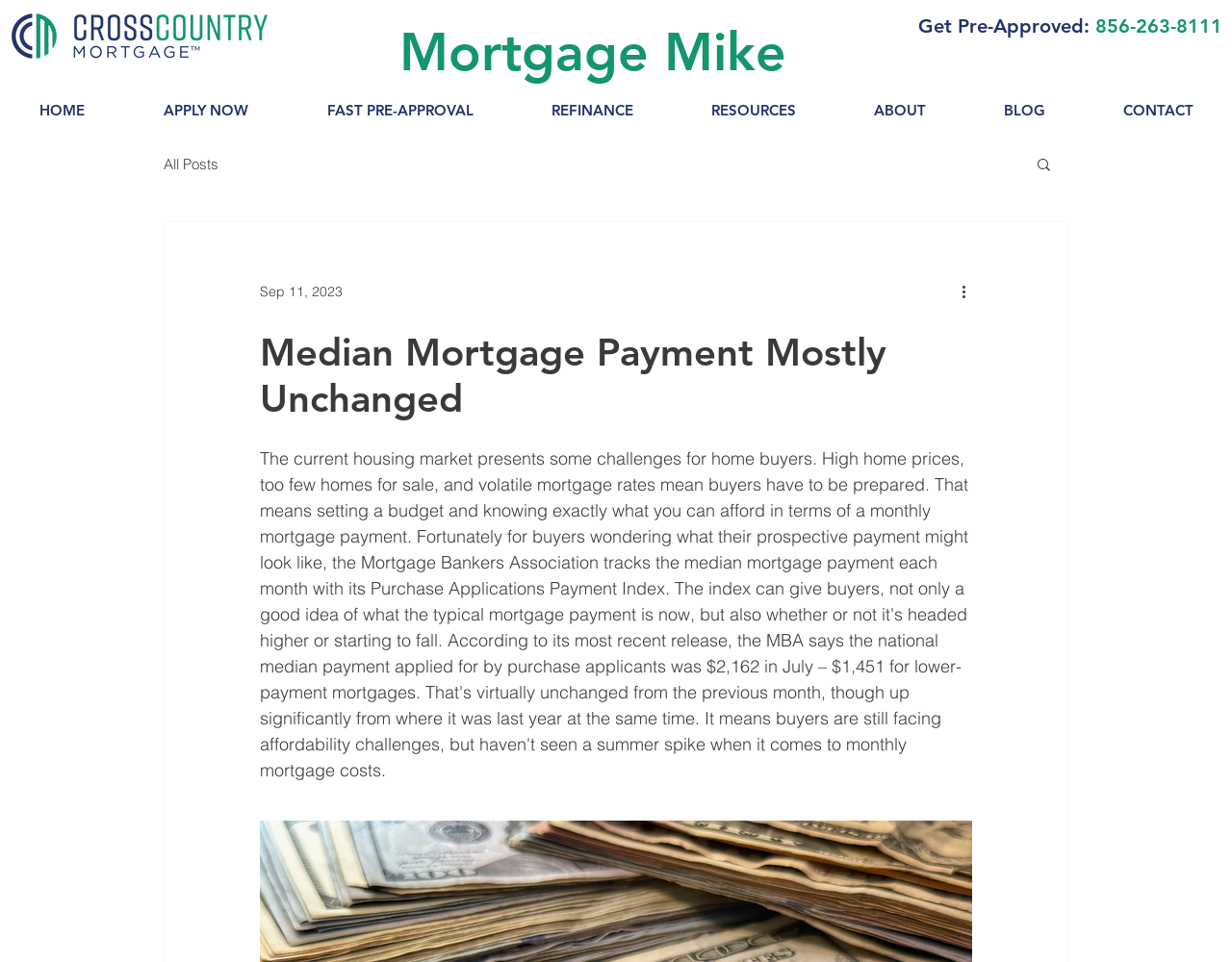Please specify the coordinates of the bounding box for the element that should be clicked to carry out this instruction: "Navigate to home page". The coordinates must be four float numbers between 0 and 1, formatted as [left, top, right, bottom].

[0.0, 0.1, 0.101, 0.13]